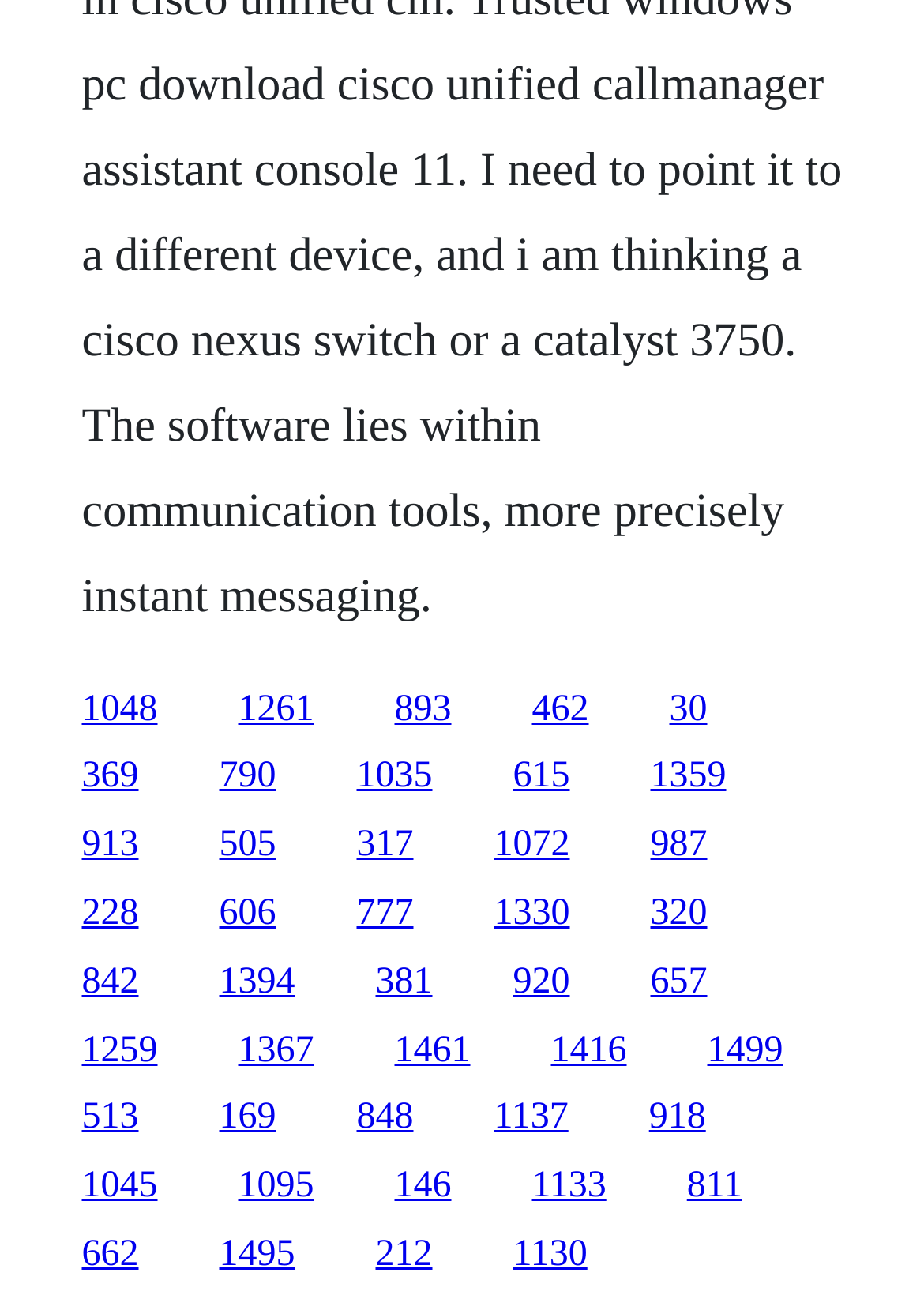What is the horizontal position of the last link?
Please provide a single word or phrase based on the screenshot.

0.765